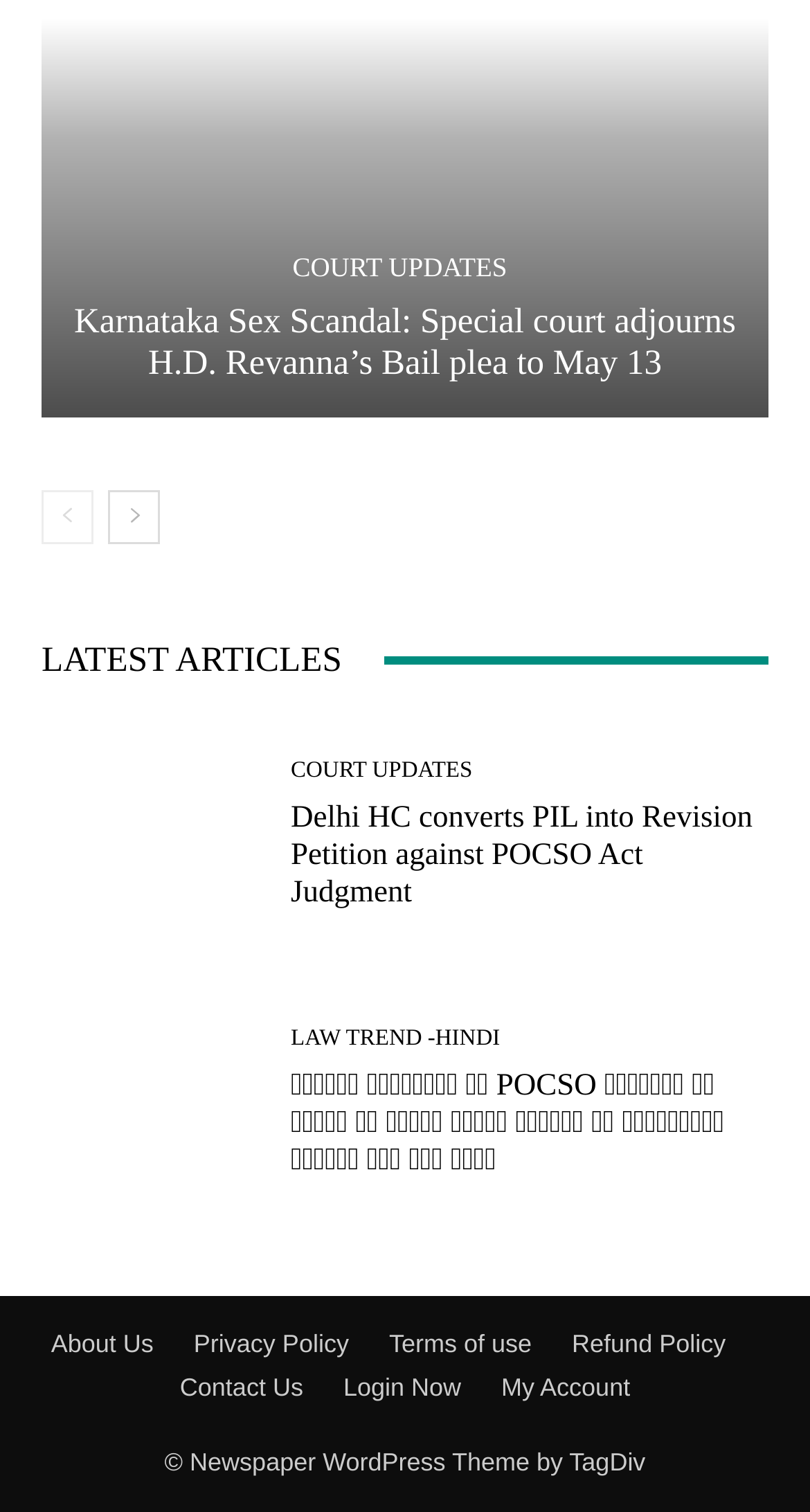Locate the bounding box coordinates of the segment that needs to be clicked to meet this instruction: "View the Hindi version of LAW TREND".

[0.359, 0.68, 0.617, 0.695]